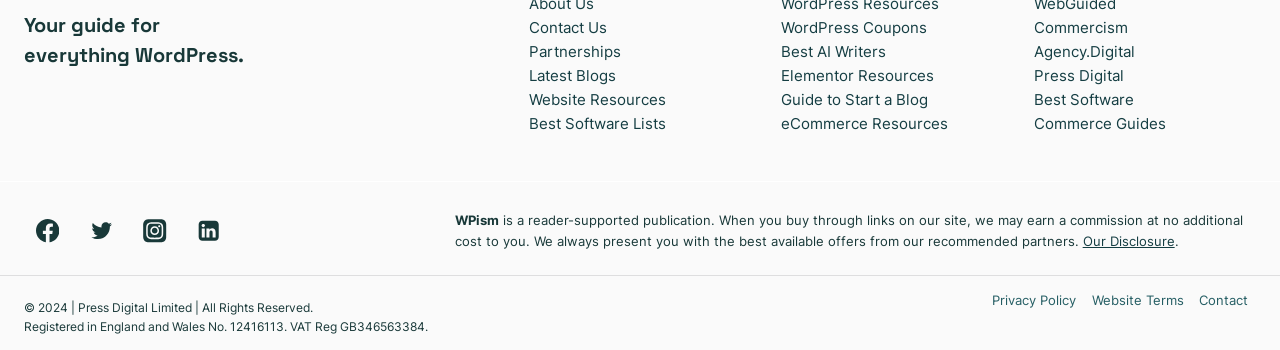Please answer the following question using a single word or phrase: 
What is the name of the reader-supported publication?

WPism